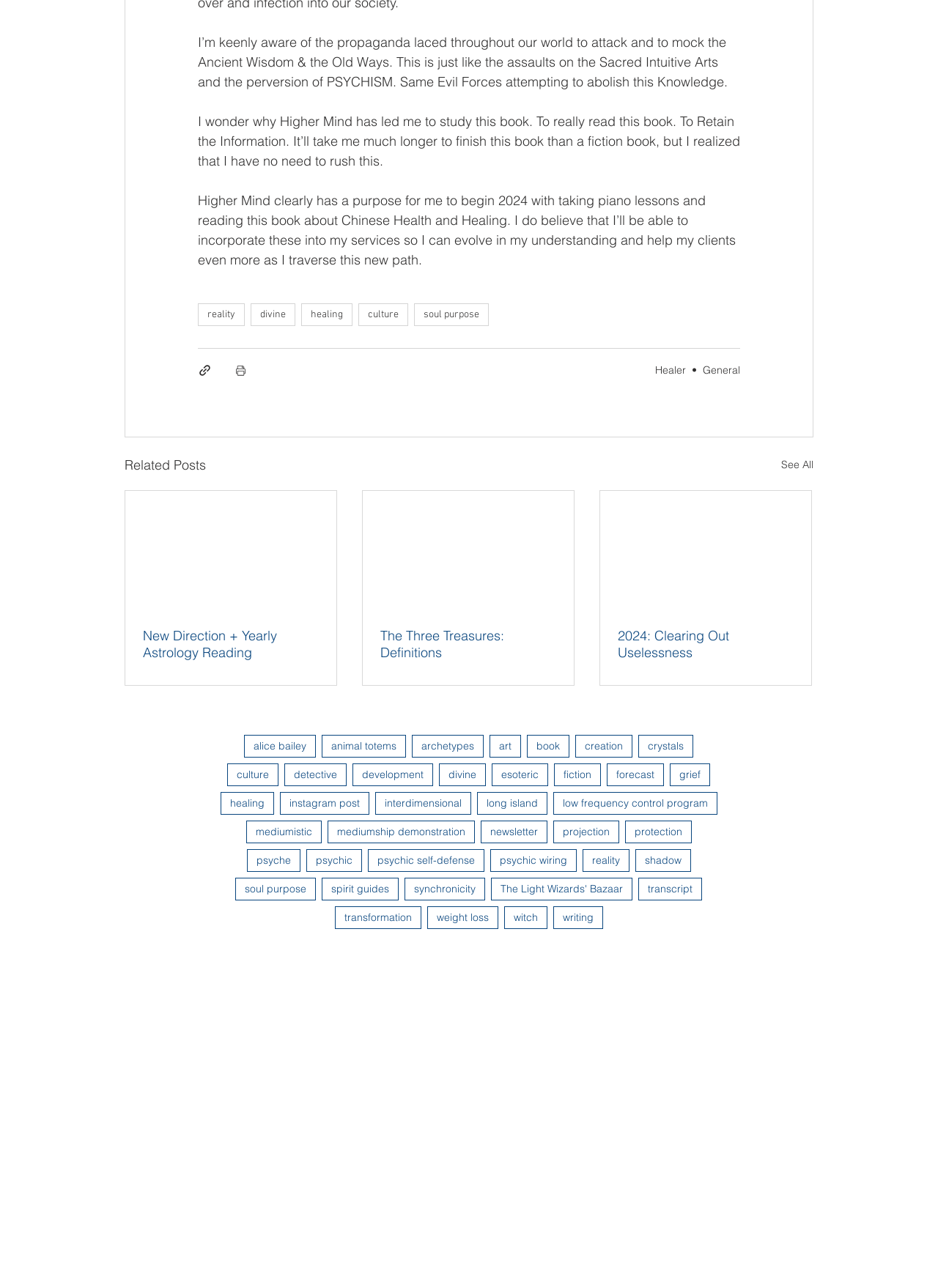What is the purpose of the 'Share via link' button?
Provide a well-explained and detailed answer to the question.

The 'Share via link' button is likely intended to allow users to share the post with others via a link, which would enable them to easily share the content with others.